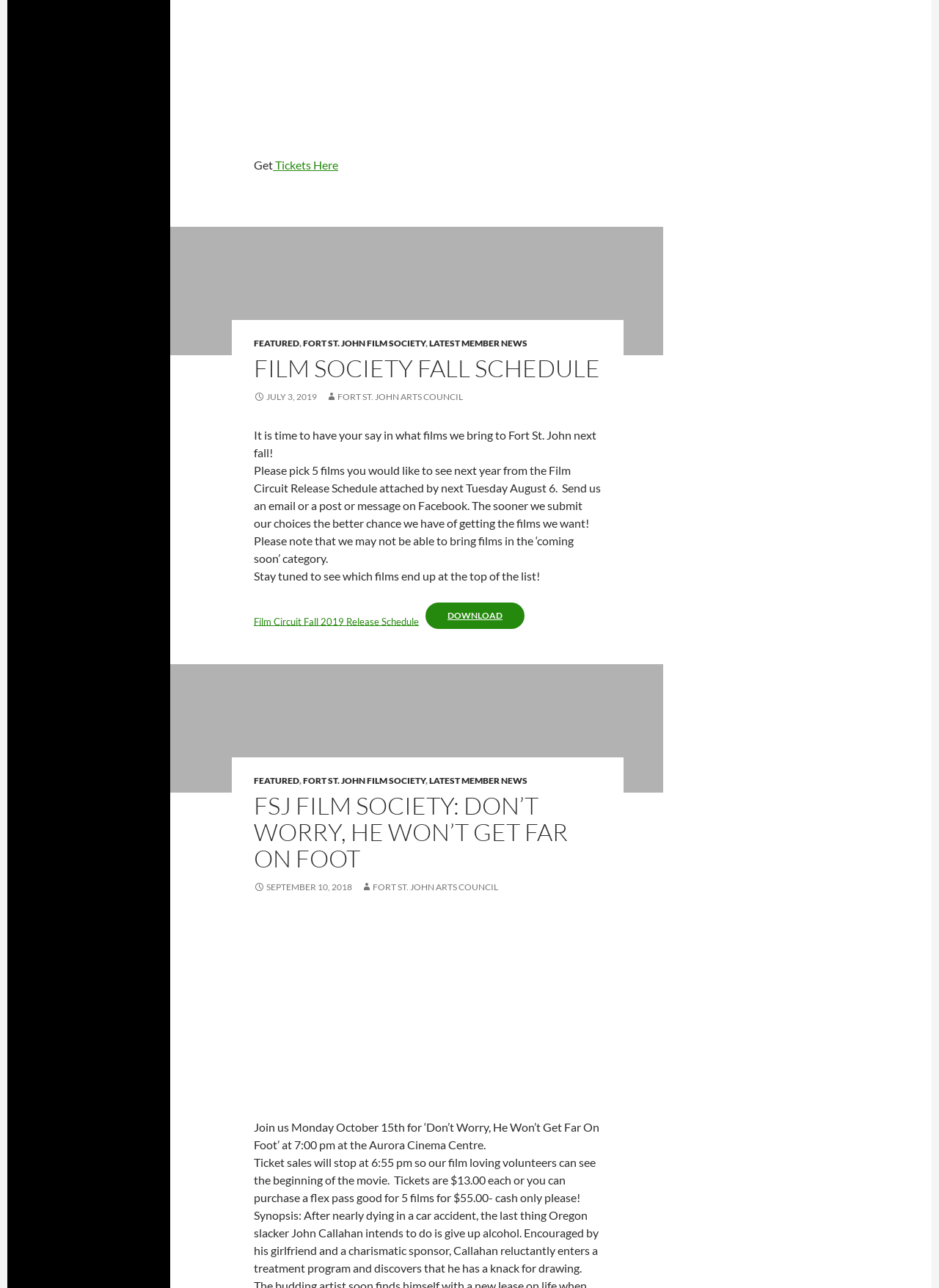Using the element description: "Fort St. John Film Society", determine the bounding box coordinates. The coordinates should be in the format [left, top, right, bottom], with values between 0 and 1.

[0.323, 0.602, 0.453, 0.61]